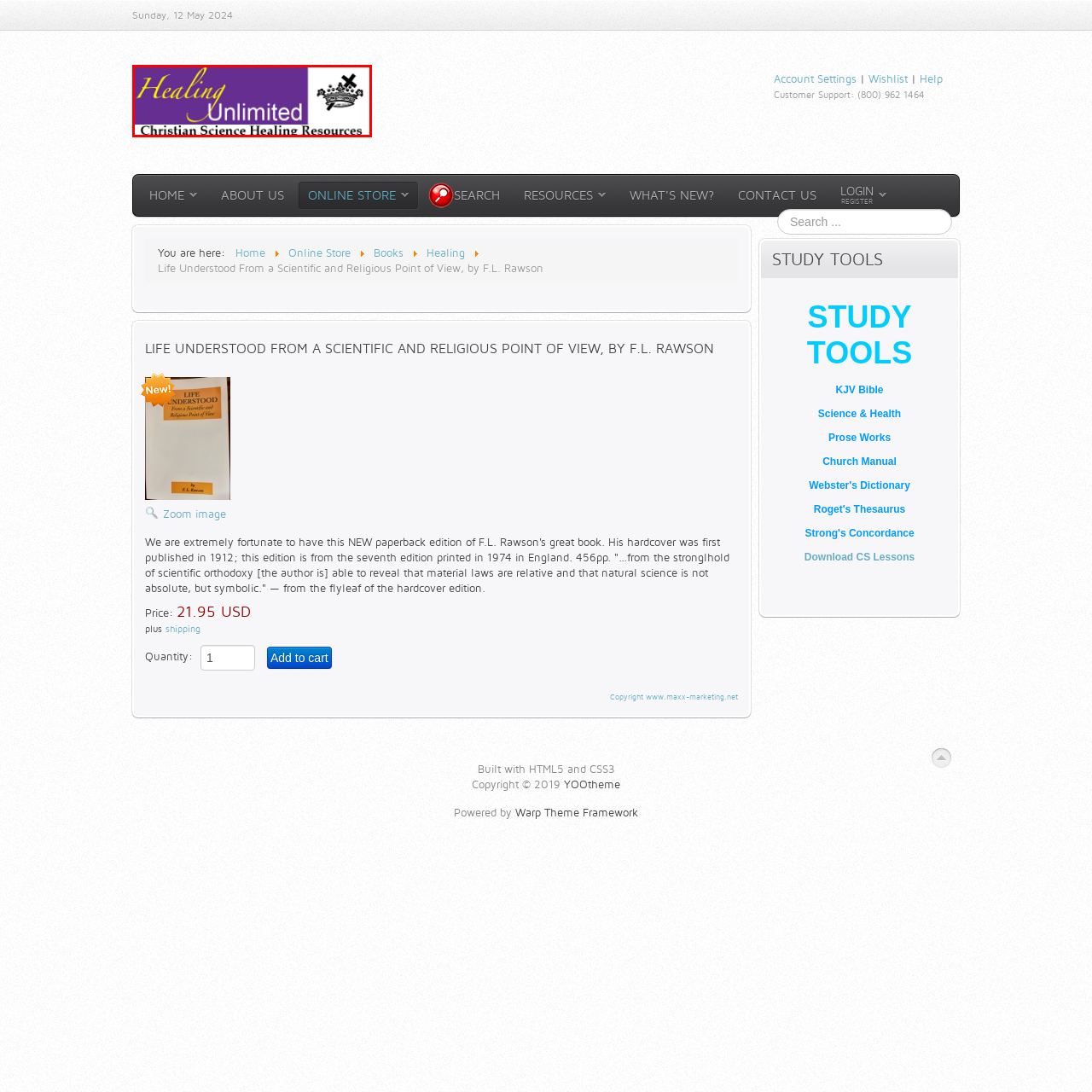Examine the portion within the green circle, What type of font is used for 'Christian Science Healing Resources'? 
Reply succinctly with a single word or phrase.

Clean, modern typeface